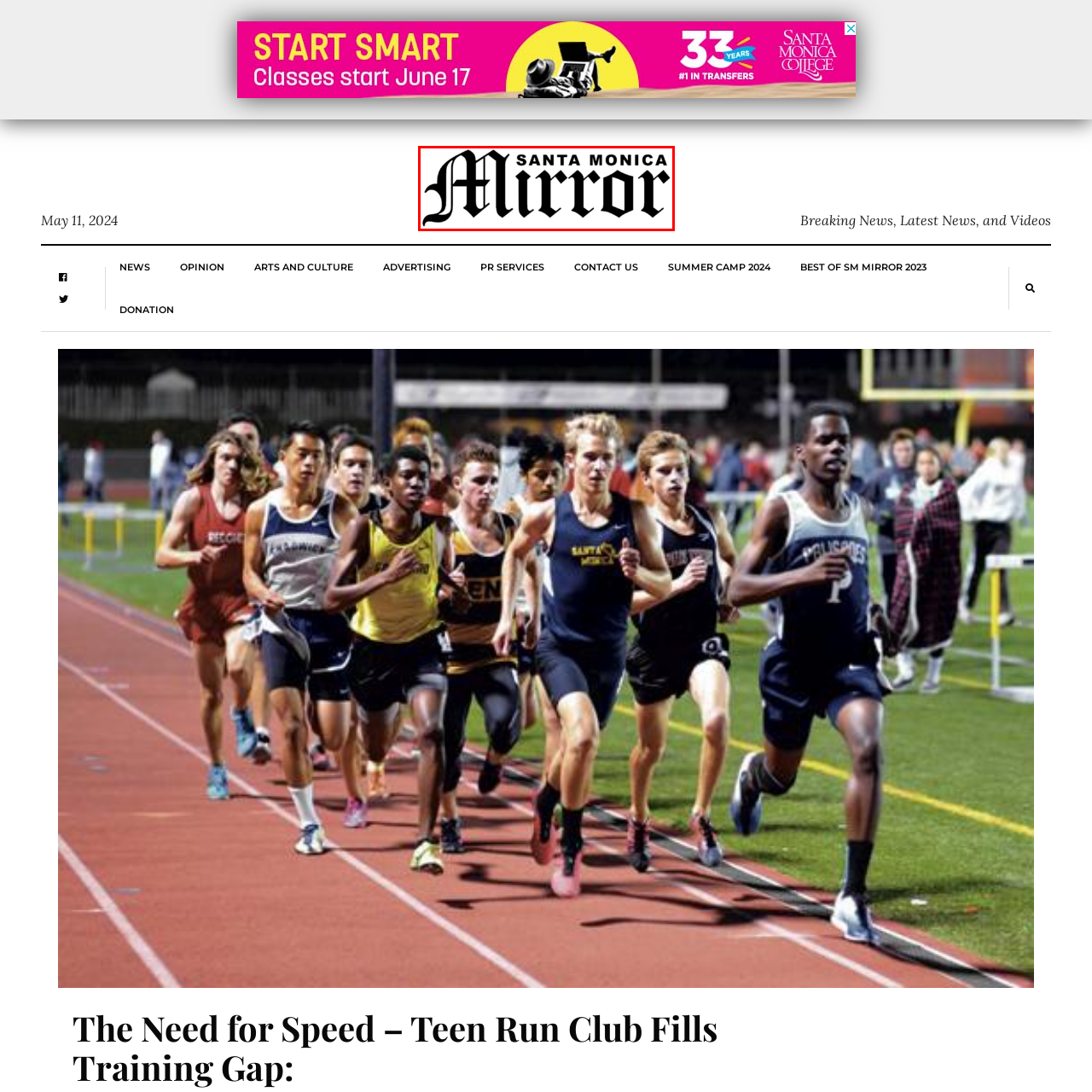What is the style of the font used for 'Mirror'?
Concentrate on the part of the image that is enclosed by the red bounding box and provide a detailed response to the question.

The caption describes the font used for 'Mirror' as 'striking, gothic-inspired', suggesting that it has a unique and distinctive style.